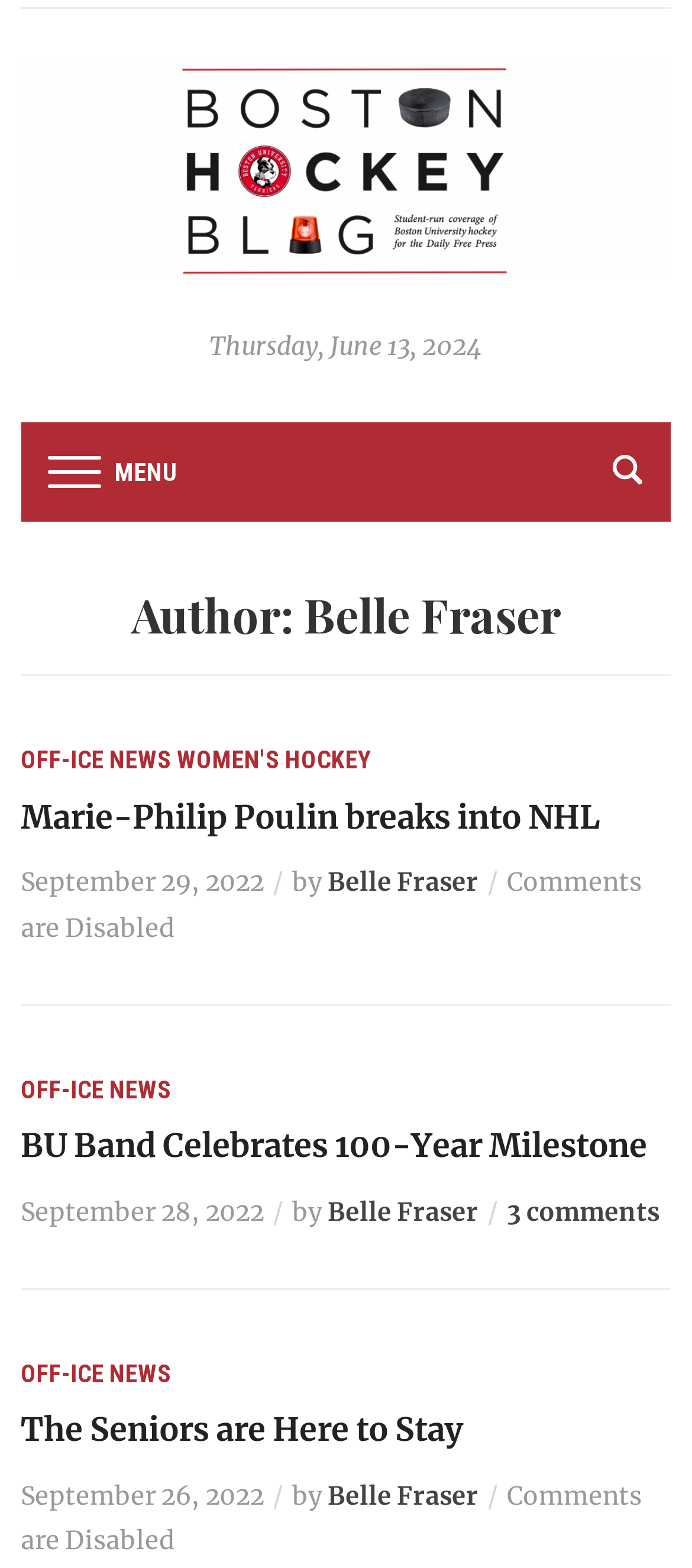Identify the bounding box coordinates for the UI element mentioned here: "value="Search"". Provide the coordinates as four float values between 0 and 1, i.e., [left, top, right, bottom].

[0.855, 0.277, 0.957, 0.323]